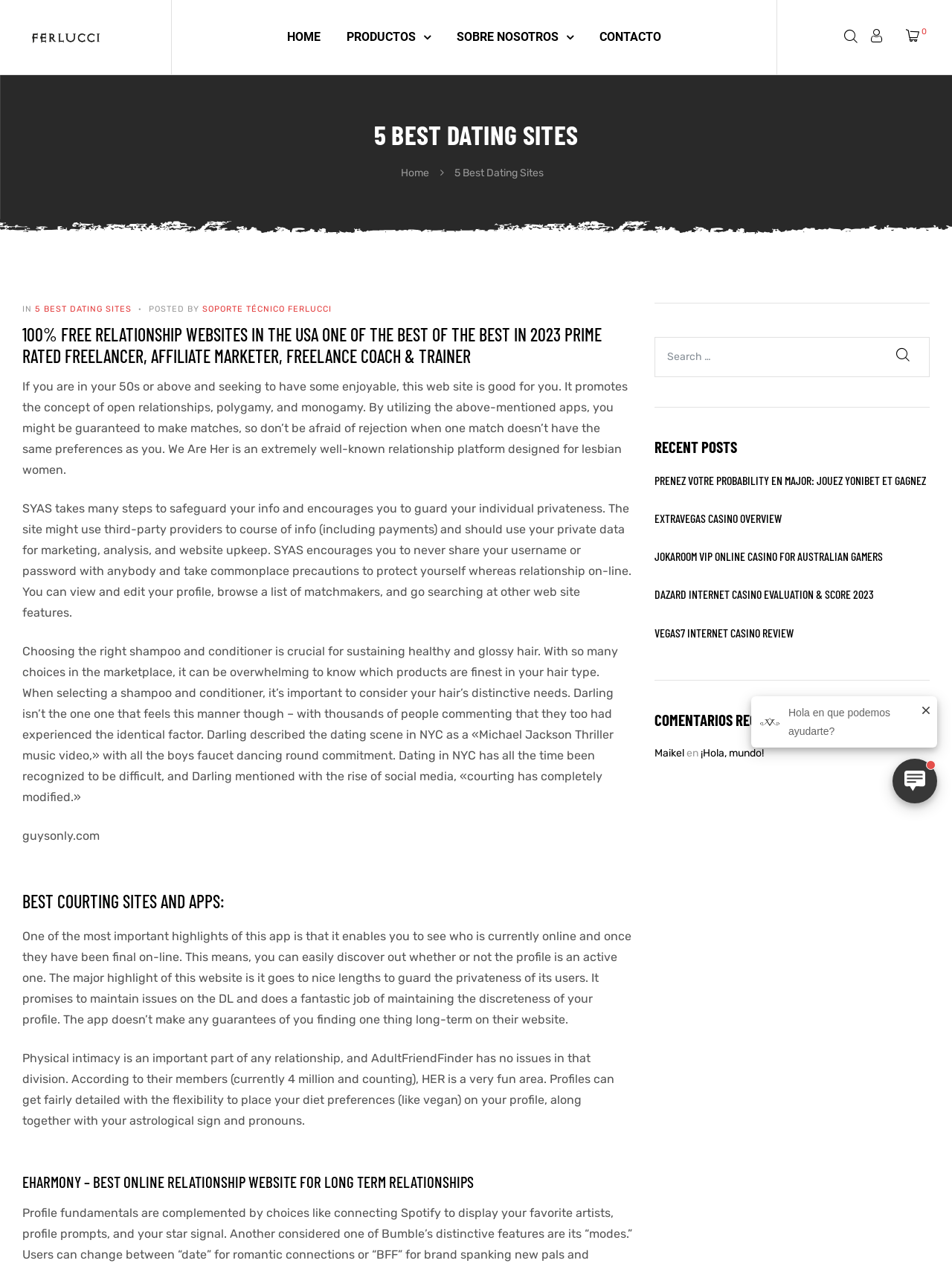Please mark the bounding box coordinates of the area that should be clicked to carry out the instruction: "Click on the 'HOME' link".

[0.302, 0.015, 0.337, 0.044]